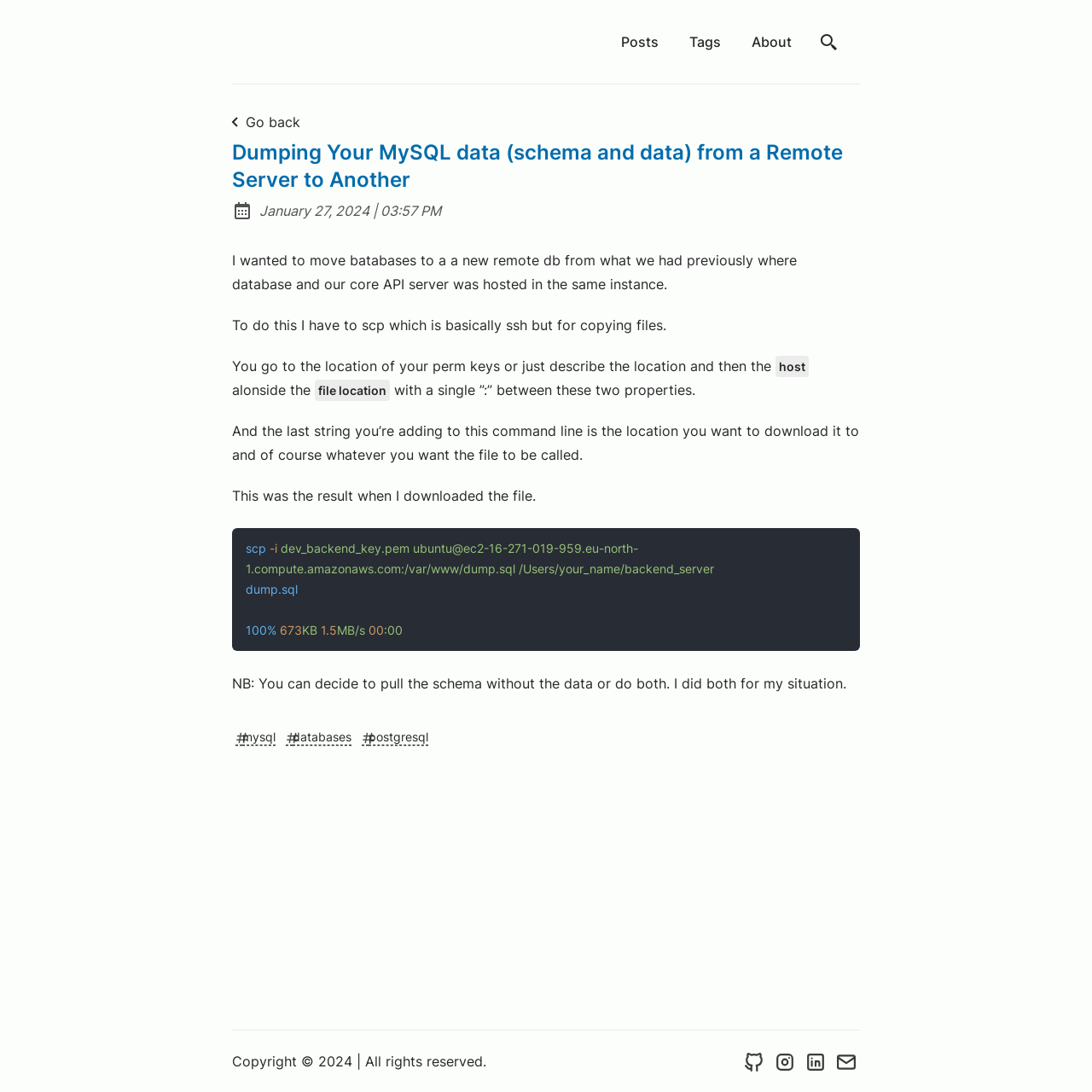Can you determine the bounding box coordinates of the area that needs to be clicked to fulfill the following instruction: "Click on 'Tags'"?

[0.625, 0.026, 0.666, 0.051]